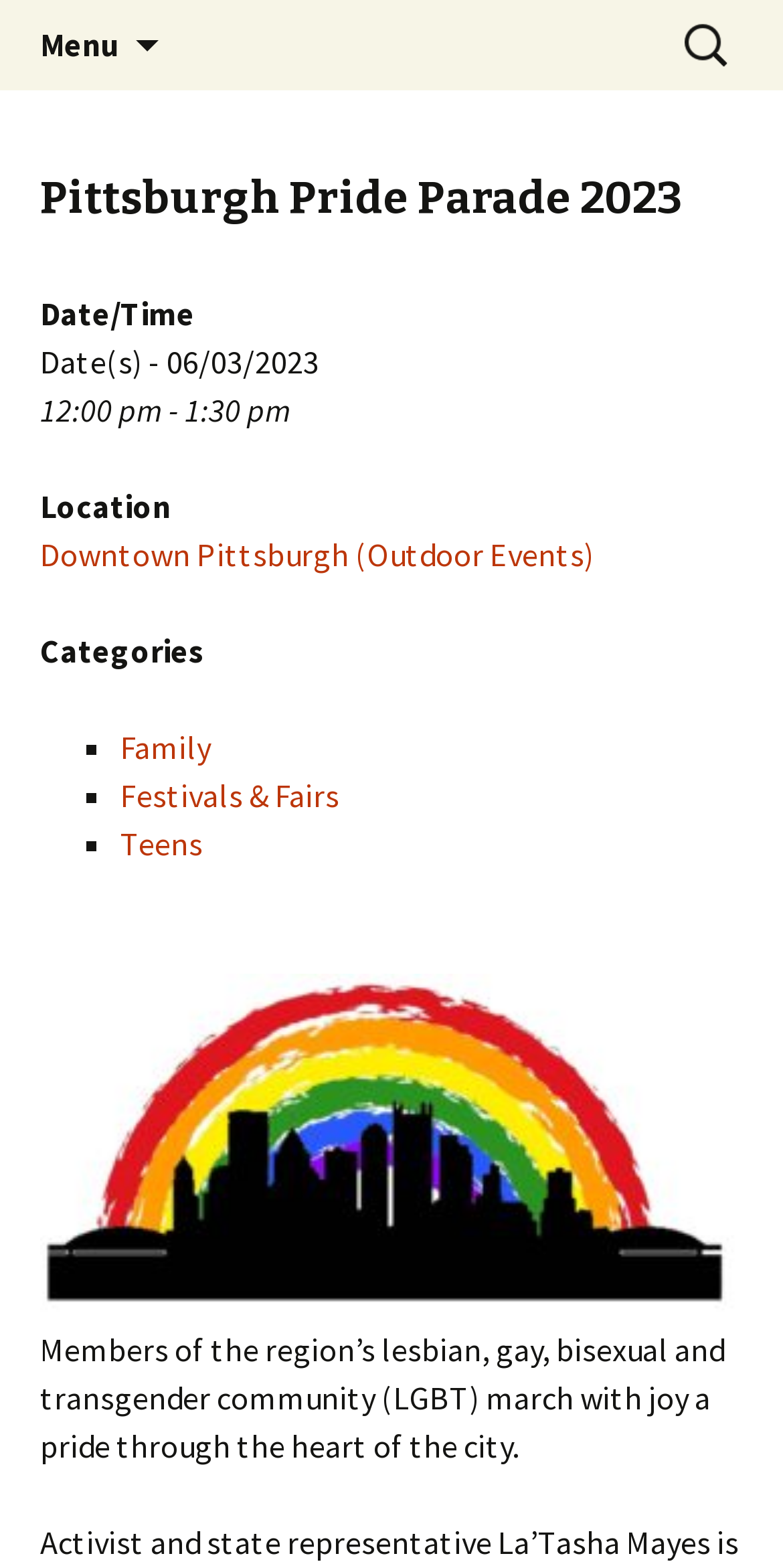Using the information from the screenshot, answer the following question thoroughly:
What is the date of the Pittsburgh Pride Parade?

I found the date by looking at the 'Date/Time' section, which lists 'Date(s) - 06/03/2023'.